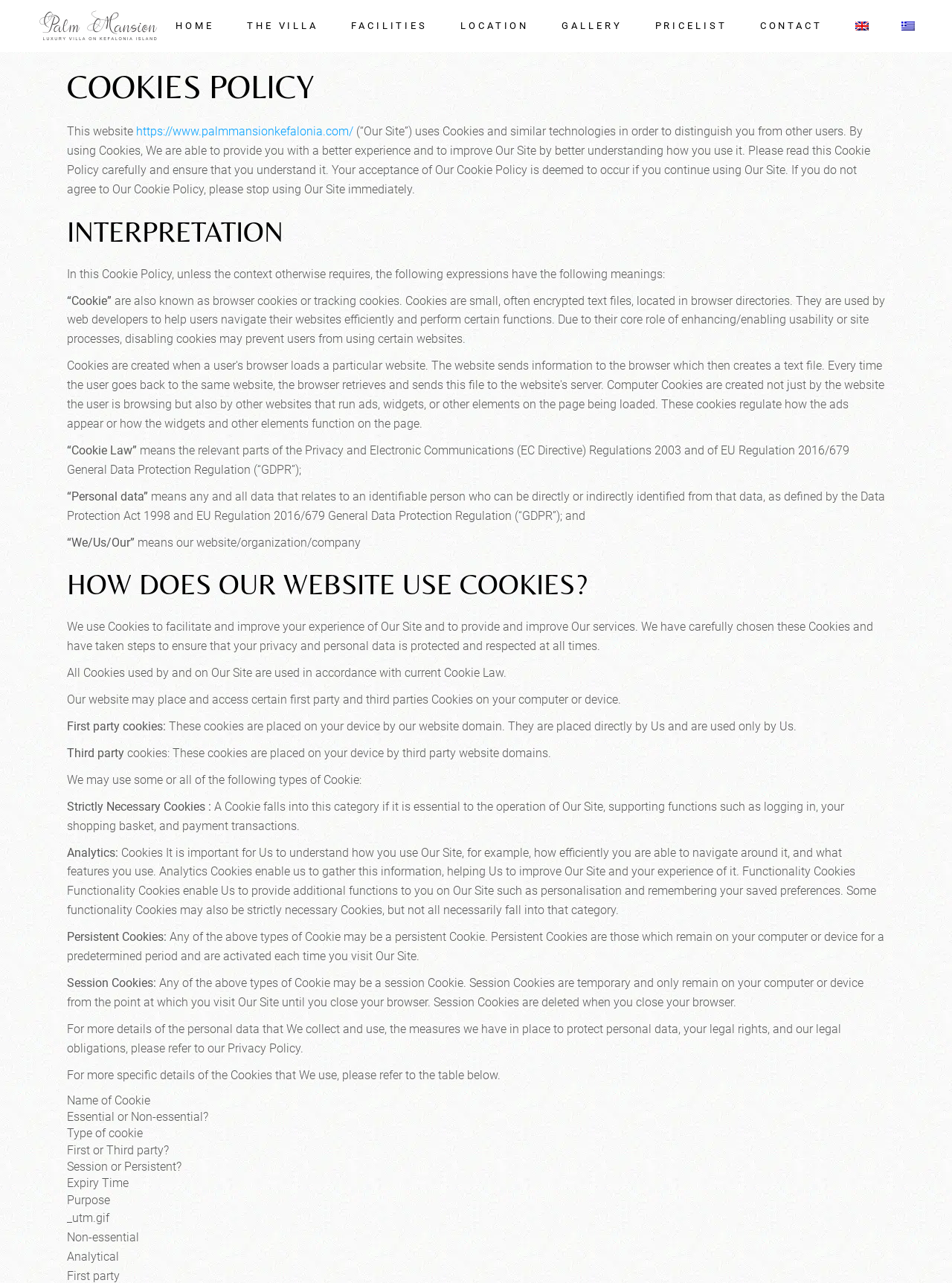Locate the UI element that matches the description CONTACT in the webpage screenshot. Return the bounding box coordinates in the format (top-left x, top-left y, bottom-right x, bottom-right y), with values ranging from 0 to 1.

[0.798, 0.0, 0.864, 0.041]